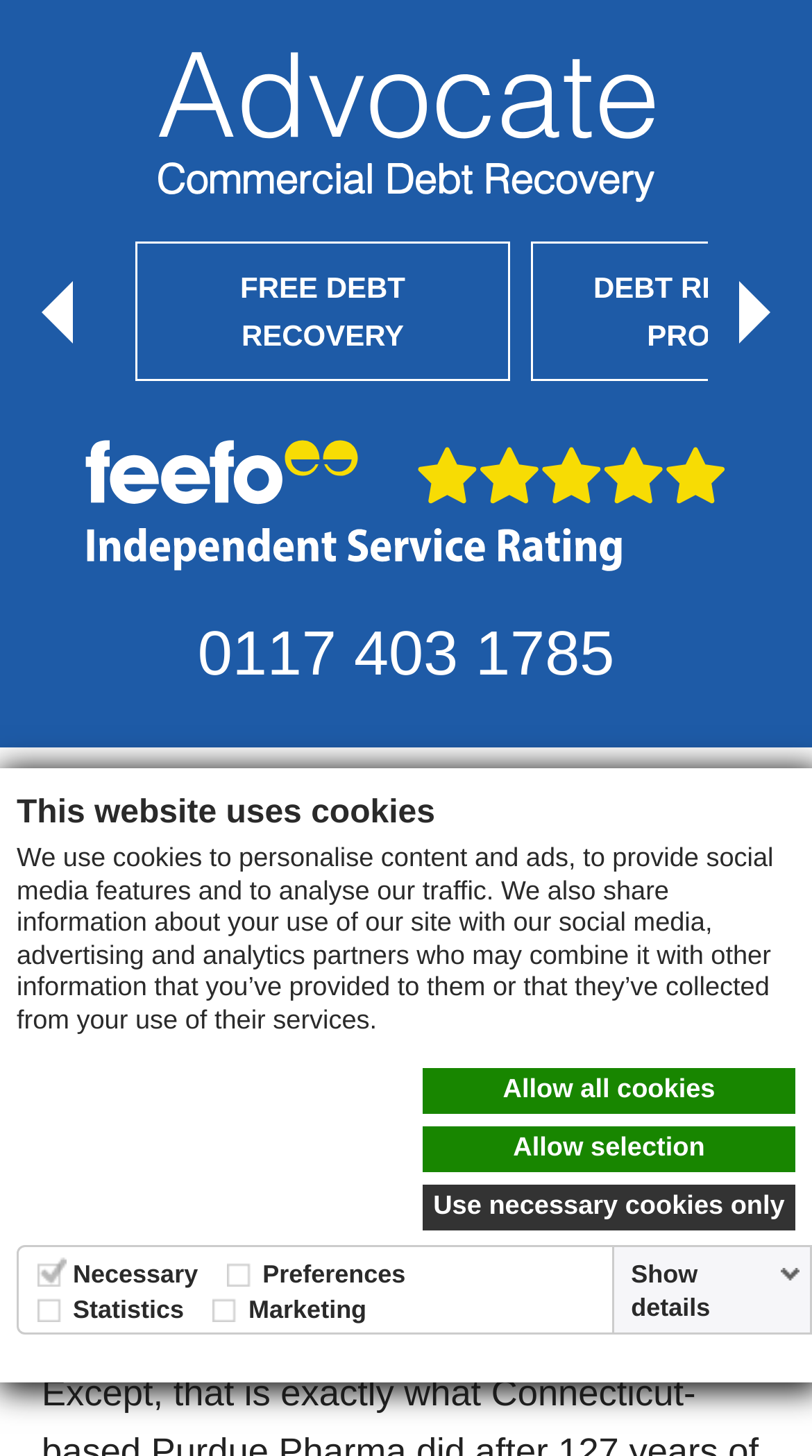Please identify the bounding box coordinates of the region to click in order to complete the task: "Go to Immigration and citizenship". The coordinates must be four float numbers between 0 and 1, specified as [left, top, right, bottom].

None